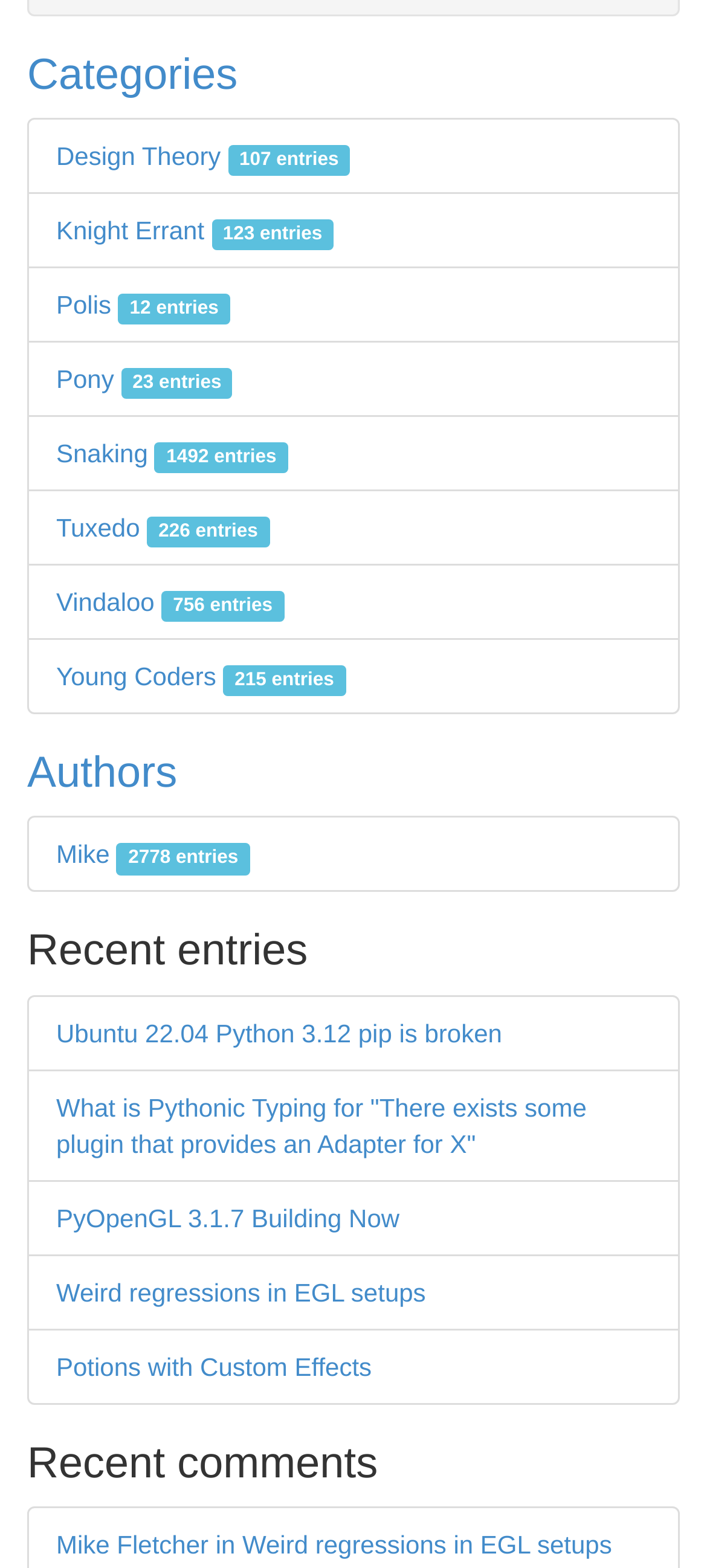Determine the bounding box coordinates of the element's region needed to click to follow the instruction: "Check recent comments". Provide these coordinates as four float numbers between 0 and 1, formatted as [left, top, right, bottom].

[0.079, 0.976, 0.866, 0.994]